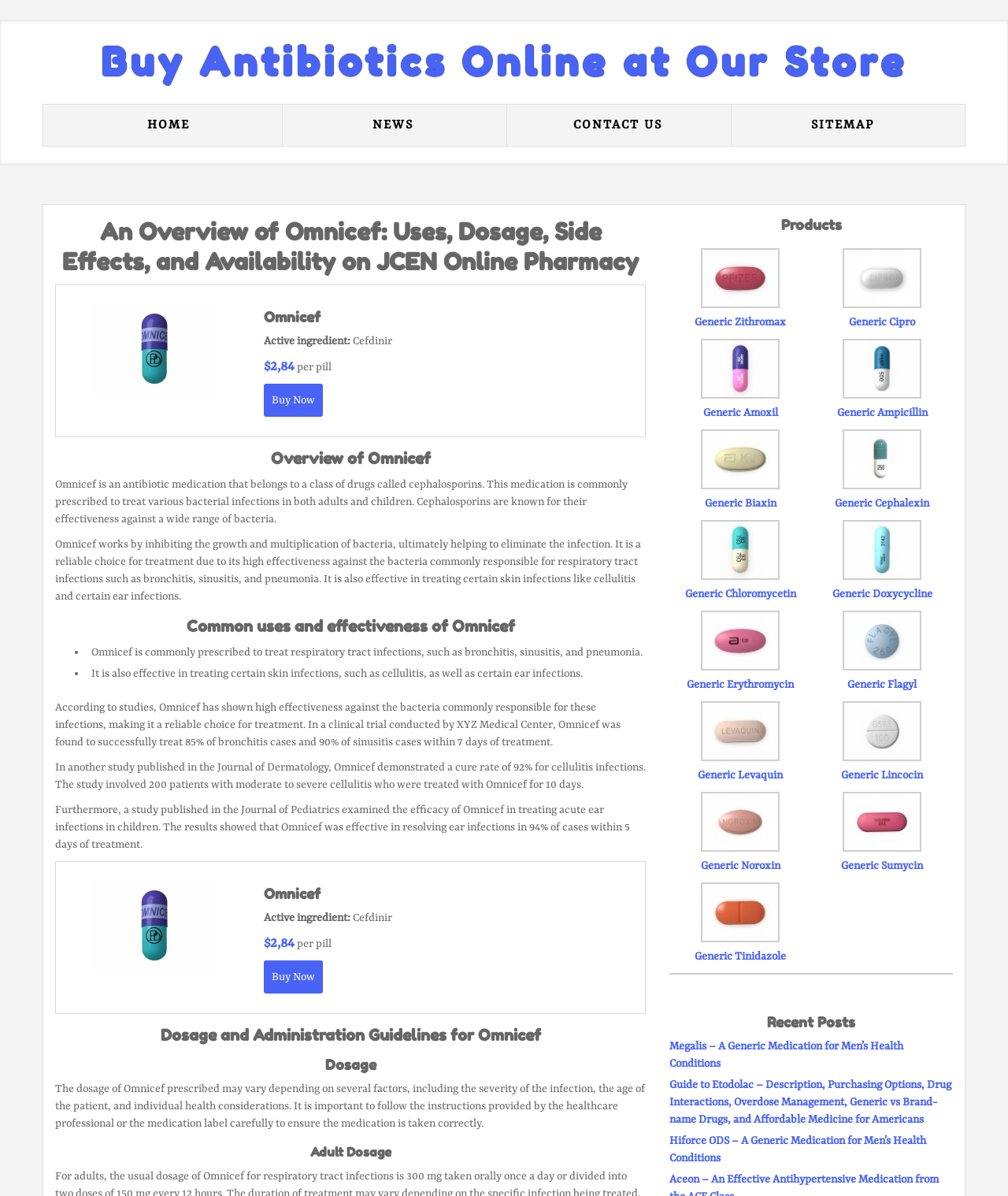Refer to the image and offer a detailed explanation in response to the question: What is the cure rate of Omnicef for cellulitis infections?

According to the section 'Common uses and effectiveness of Omnicef', a study published in the Journal of Dermatology found that Omnicef demonstrated a cure rate of 92% for cellulitis infections.